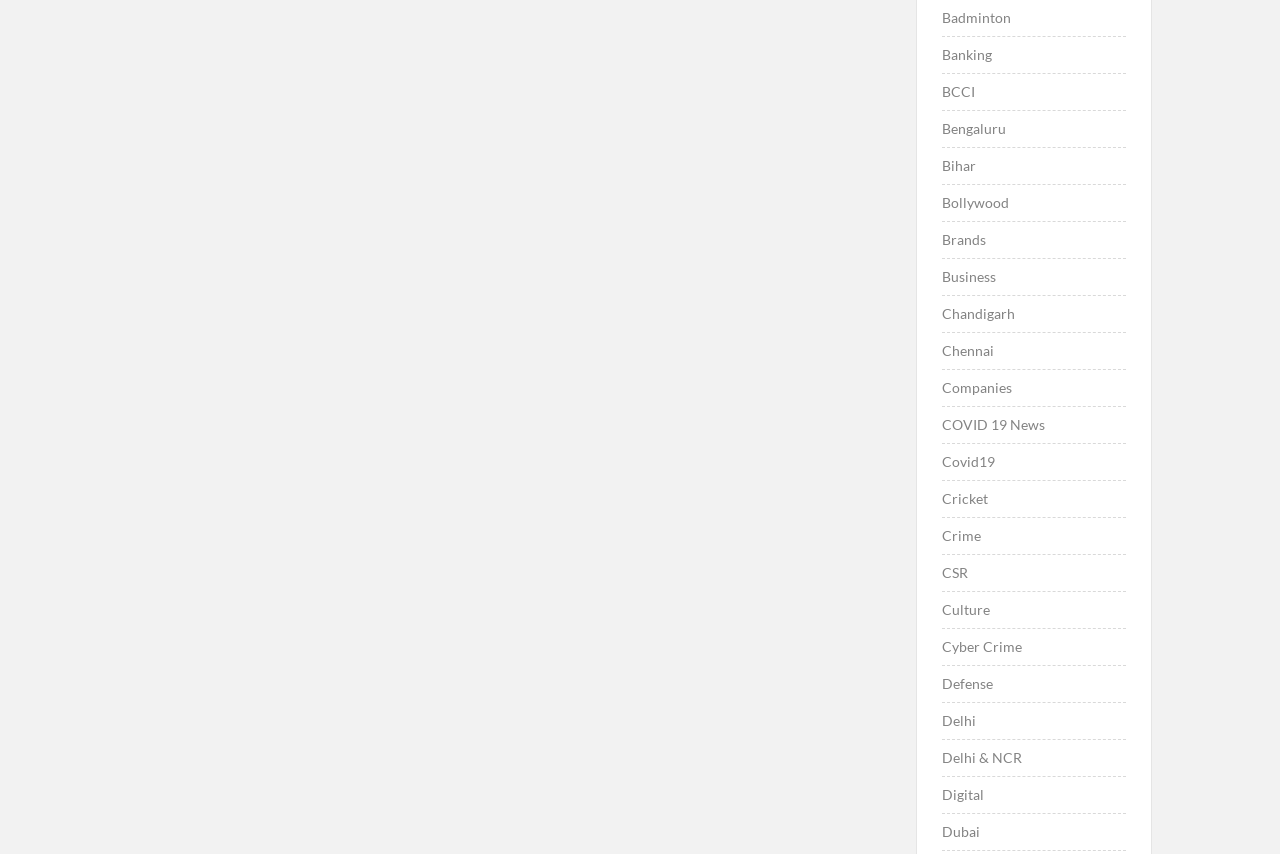Identify the coordinates of the bounding box for the element that must be clicked to accomplish the instruction: "Visit Banking page".

[0.736, 0.049, 0.775, 0.079]